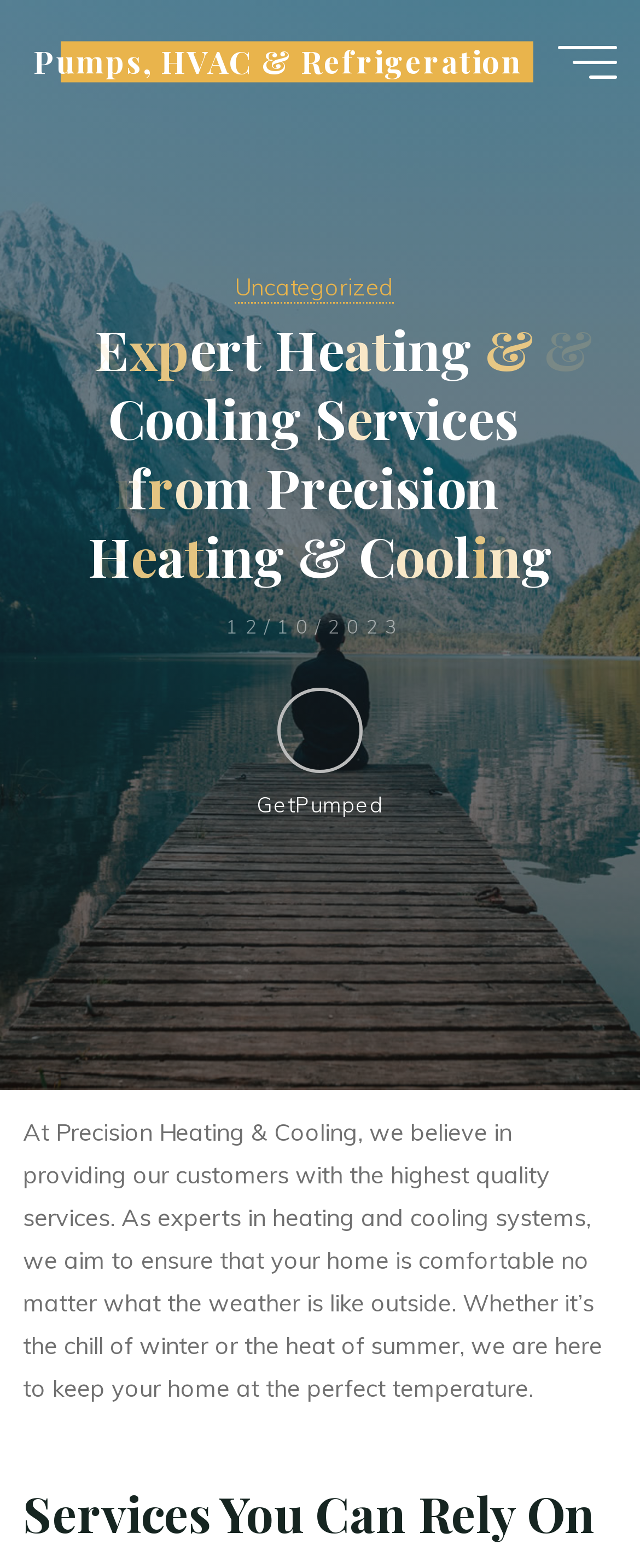What is the date mentioned on the webpage?
Using the image, give a concise answer in the form of a single word or short phrase.

12/10/2023